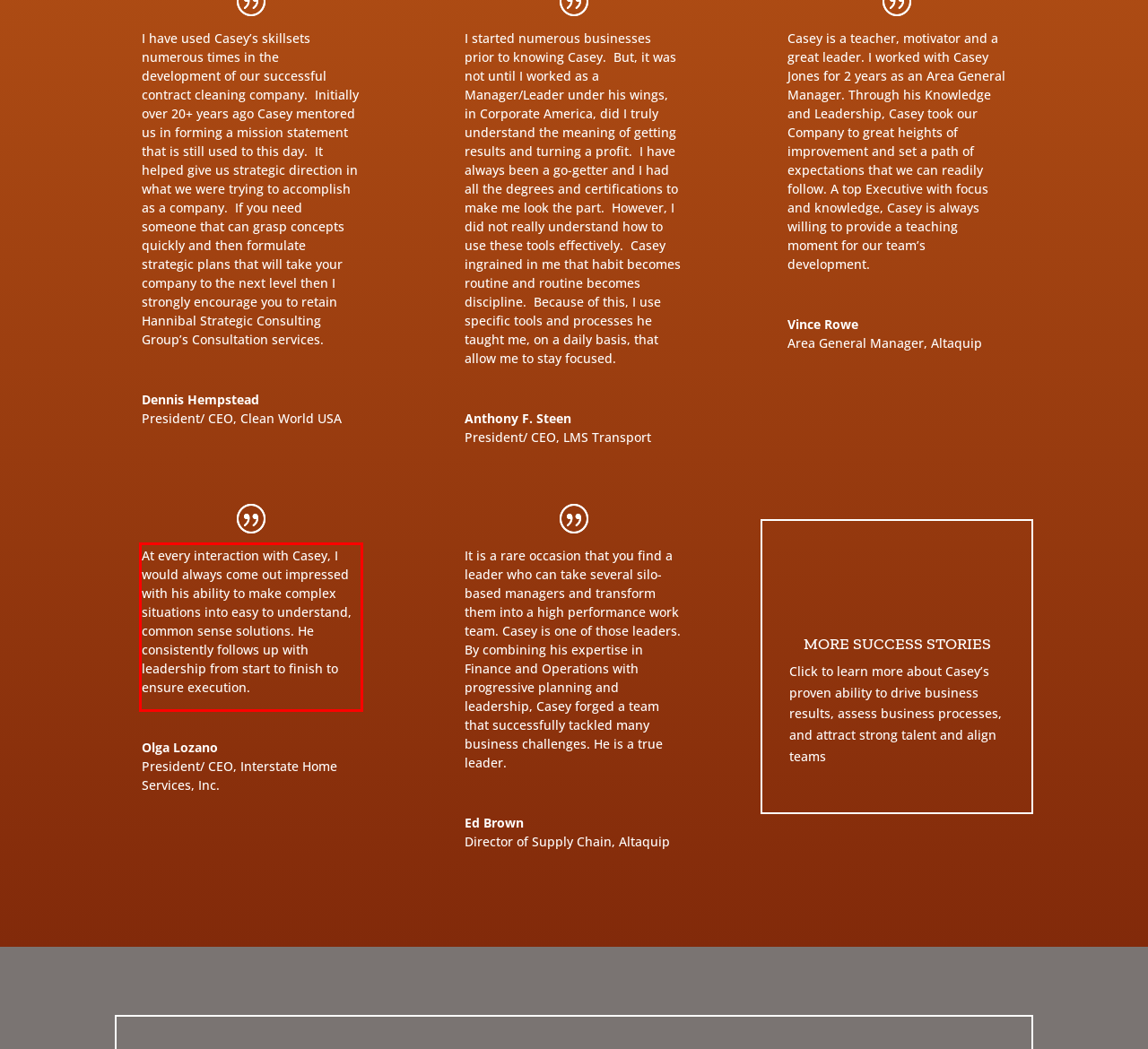Within the screenshot of a webpage, identify the red bounding box and perform OCR to capture the text content it contains.

At every interaction with Casey, I would always come out impressed with his ability to make complex situations into easy to understand, common sense solutions. He consistently follows up with leadership from start to finish to ensure execution.